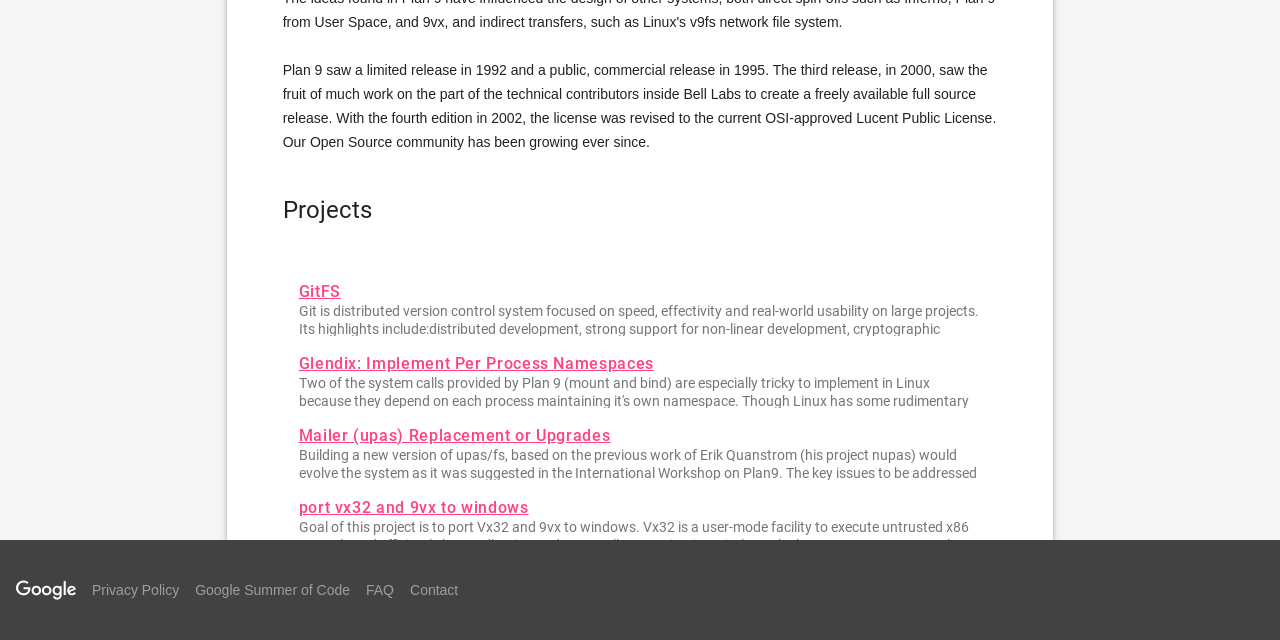Locate the UI element described by Contact and provide its bounding box coordinates. Use the format (top-left x, top-left y, bottom-right x, bottom-right y) with all values as floating point numbers between 0 and 1.

[0.32, 0.909, 0.358, 0.934]